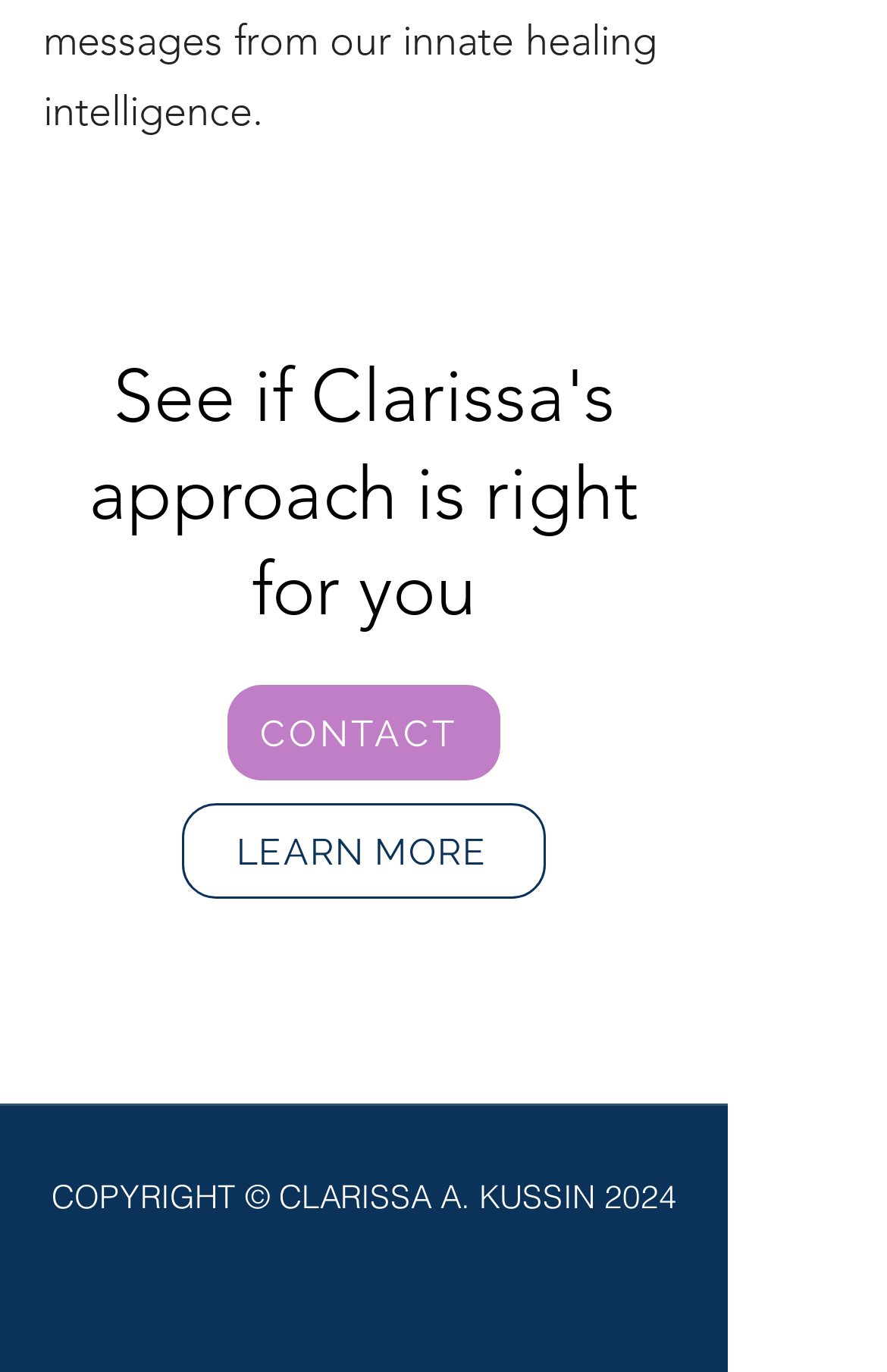Consider the image and give a detailed and elaborate answer to the question: 
What social media platforms are available?

The social media platforms available are Facebook, Twitter, LinkedIn, and Instagram, which are listed in the 'Social Bar' section at the bottom of the page.